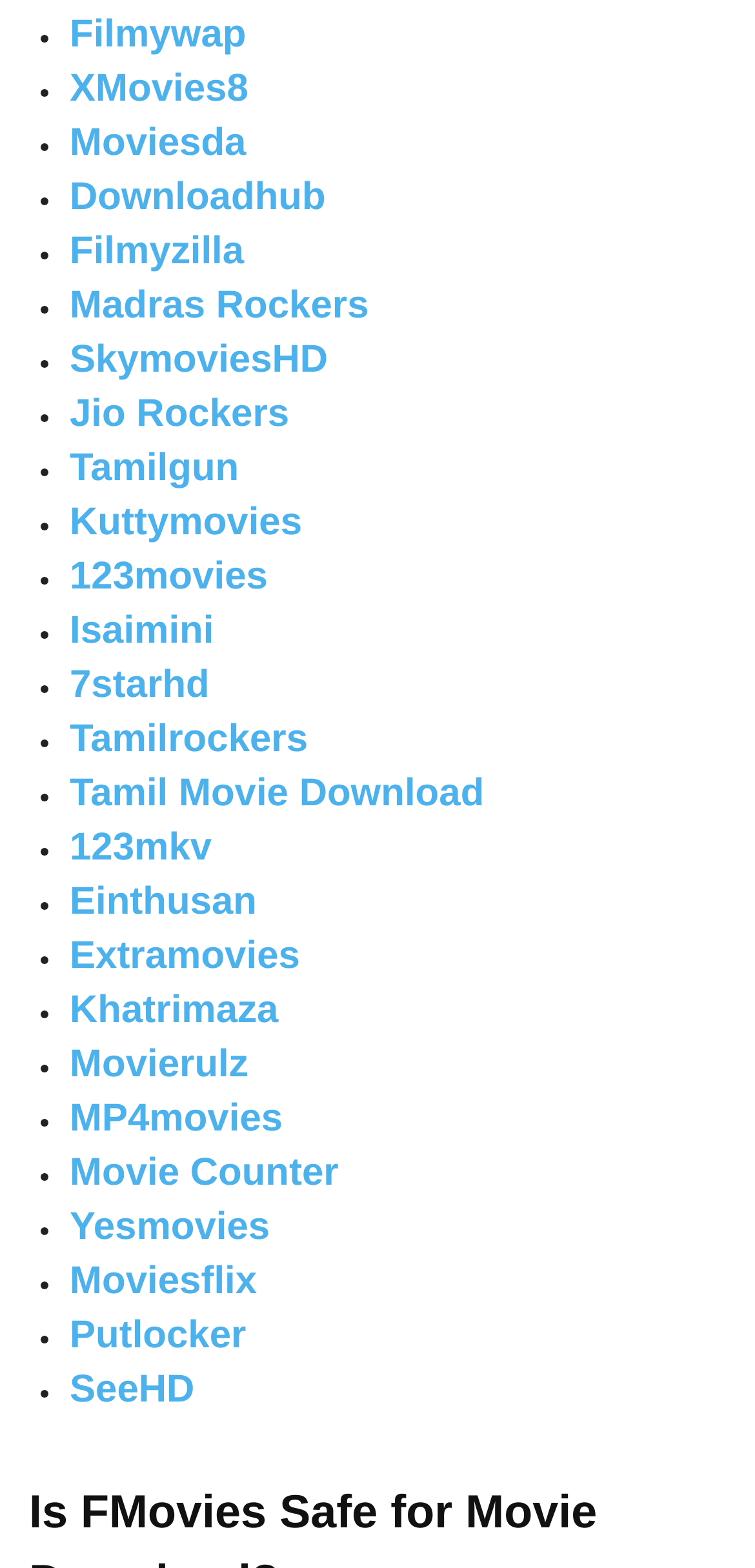Highlight the bounding box coordinates of the element that should be clicked to carry out the following instruction: "Visit XMovies8". The coordinates must be given as four float numbers ranging from 0 to 1, i.e., [left, top, right, bottom].

[0.092, 0.043, 0.329, 0.07]